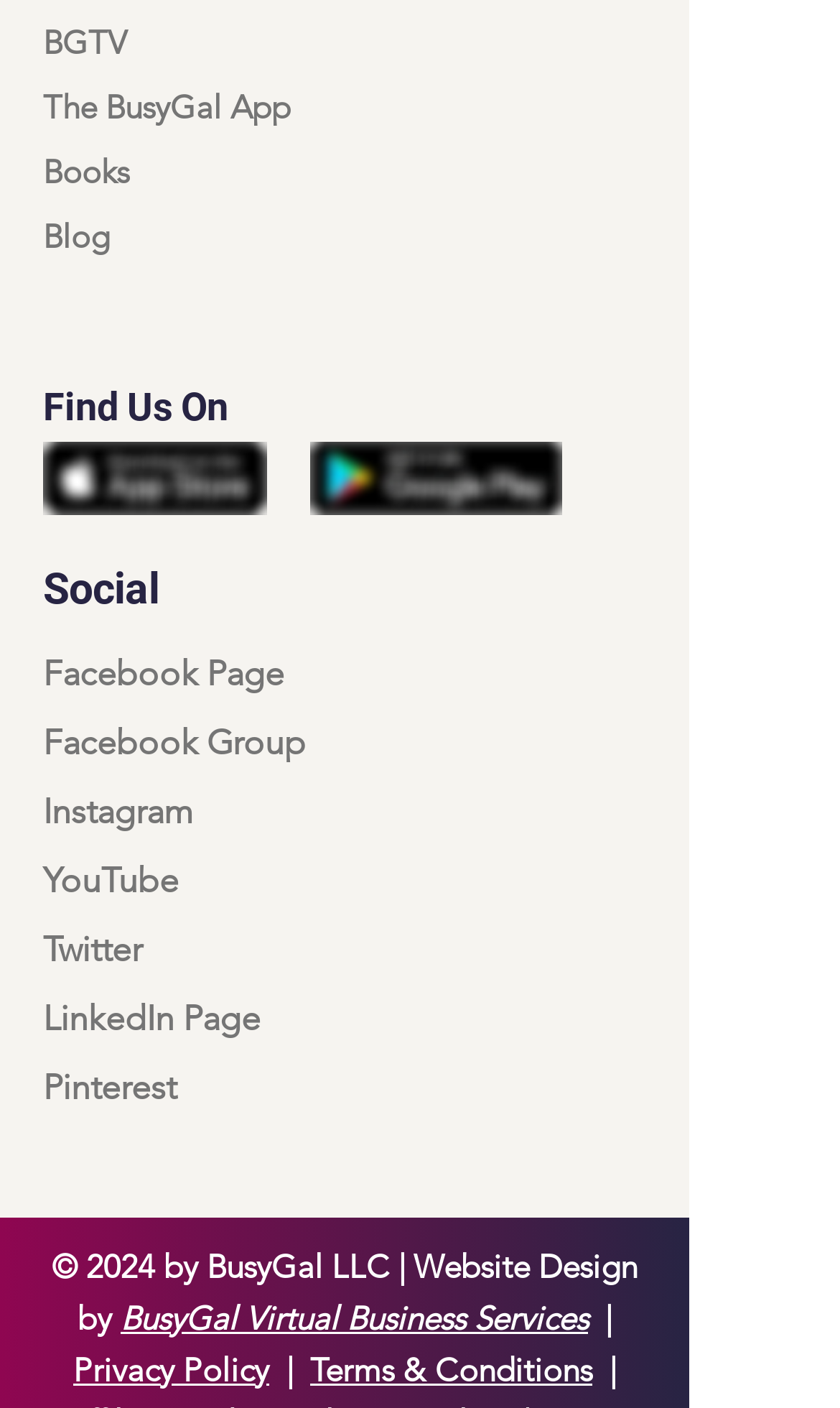Find the bounding box coordinates of the element's region that should be clicked in order to follow the given instruction: "Visit the Facebook Page". The coordinates should consist of four float numbers between 0 and 1, i.e., [left, top, right, bottom].

[0.051, 0.463, 0.338, 0.492]